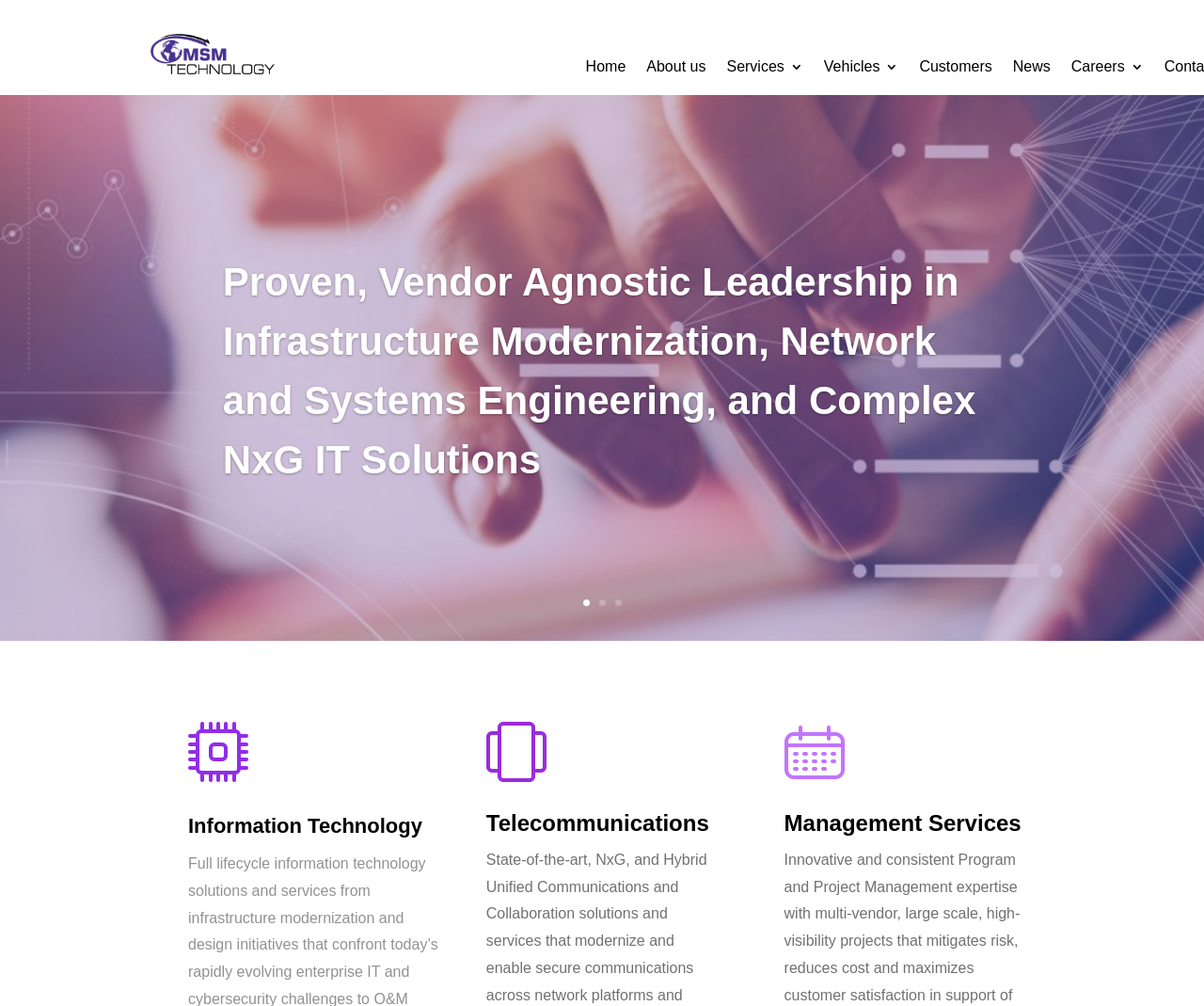Find the bounding box coordinates of the UI element according to this description: "About us".

[0.537, 0.06, 0.586, 0.08]